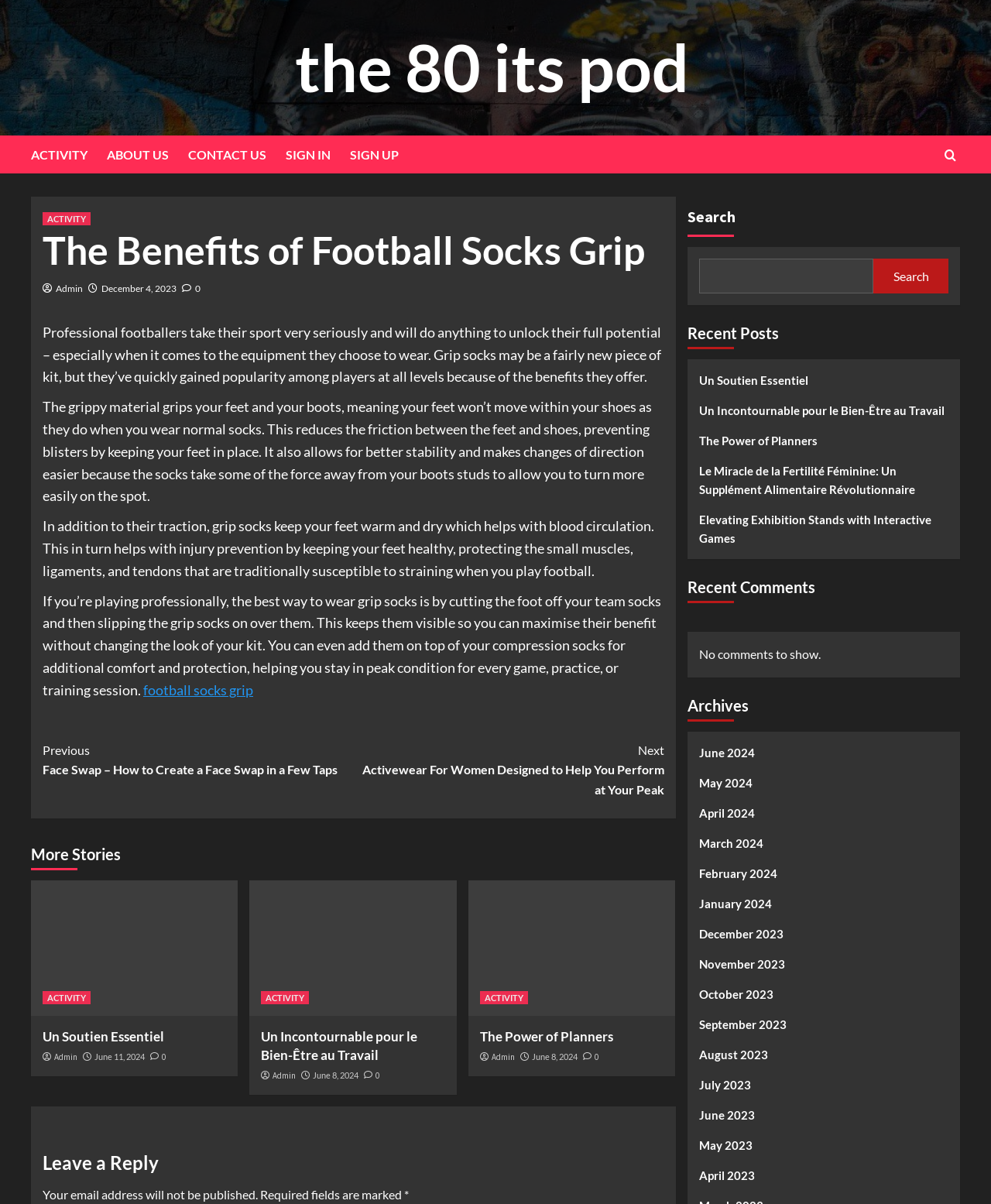Identify the bounding box coordinates for the region to click in order to carry out this instruction: "Search for something". Provide the coordinates using four float numbers between 0 and 1, formatted as [left, top, right, bottom].

[0.693, 0.163, 0.969, 0.253]